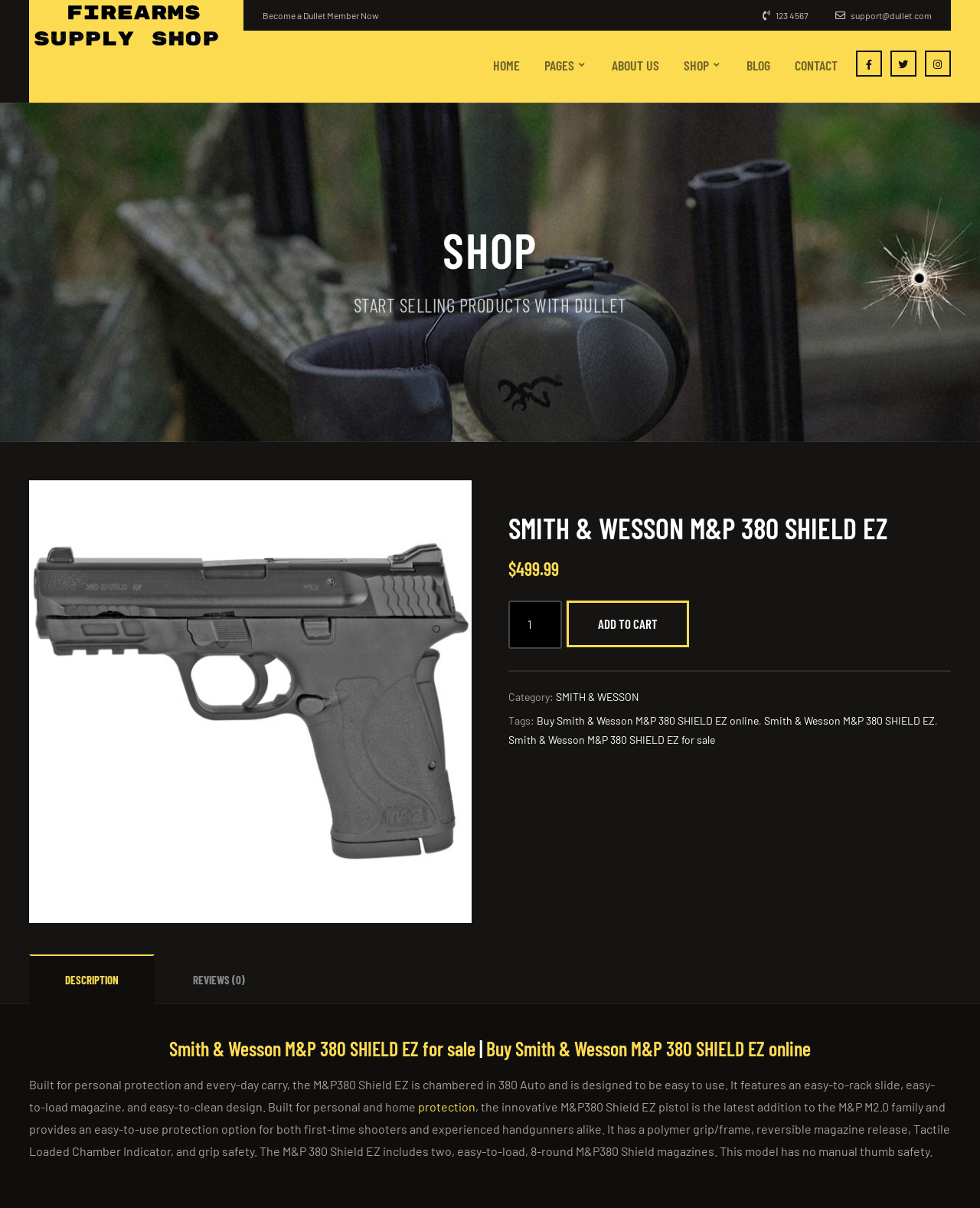Please identify the bounding box coordinates of the element that needs to be clicked to perform the following instruction: "Click the 'ADD TO CART' button".

[0.578, 0.497, 0.703, 0.536]